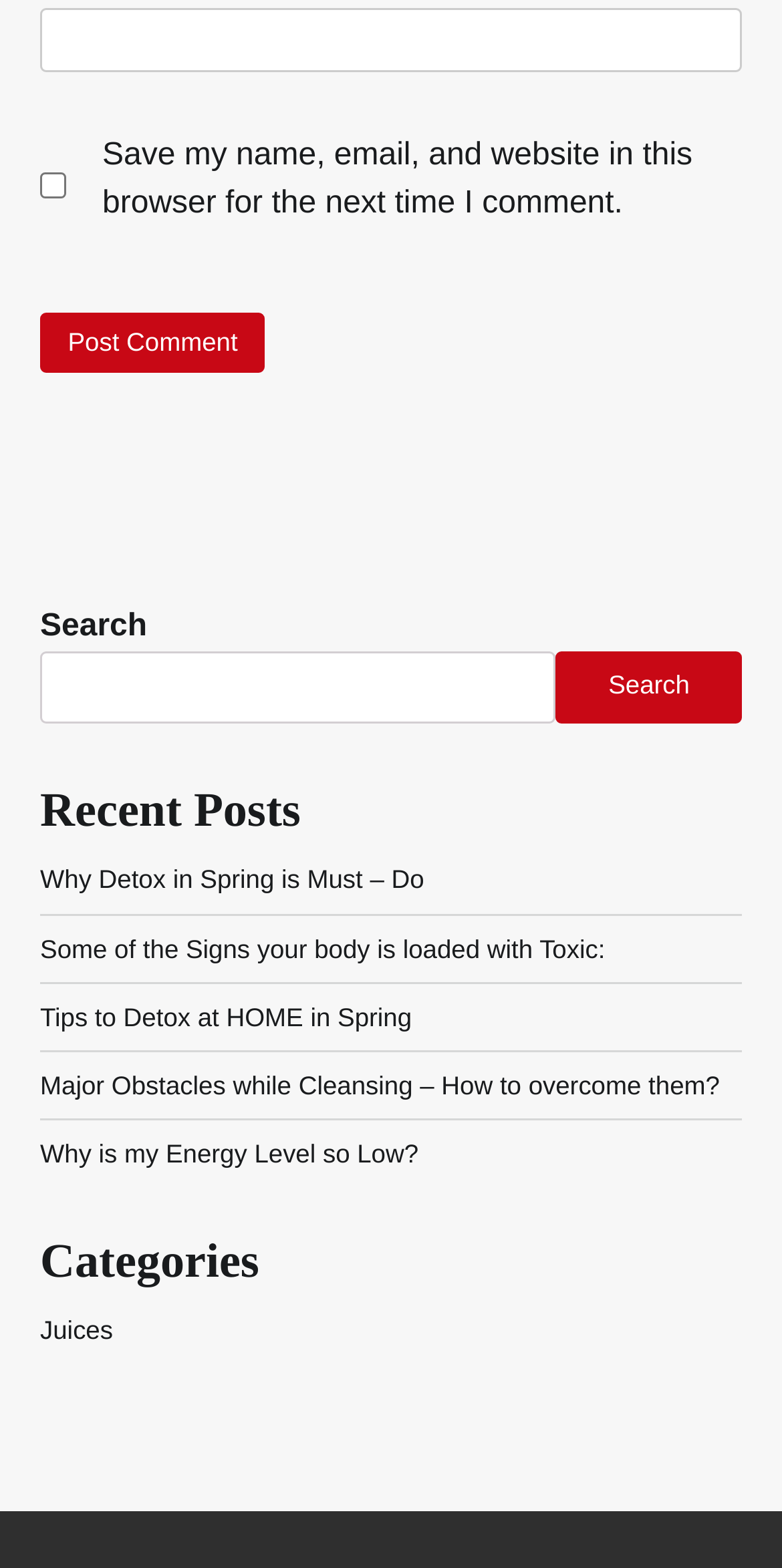Please provide a brief answer to the following inquiry using a single word or phrase:
What is the purpose of the search box?

Search website